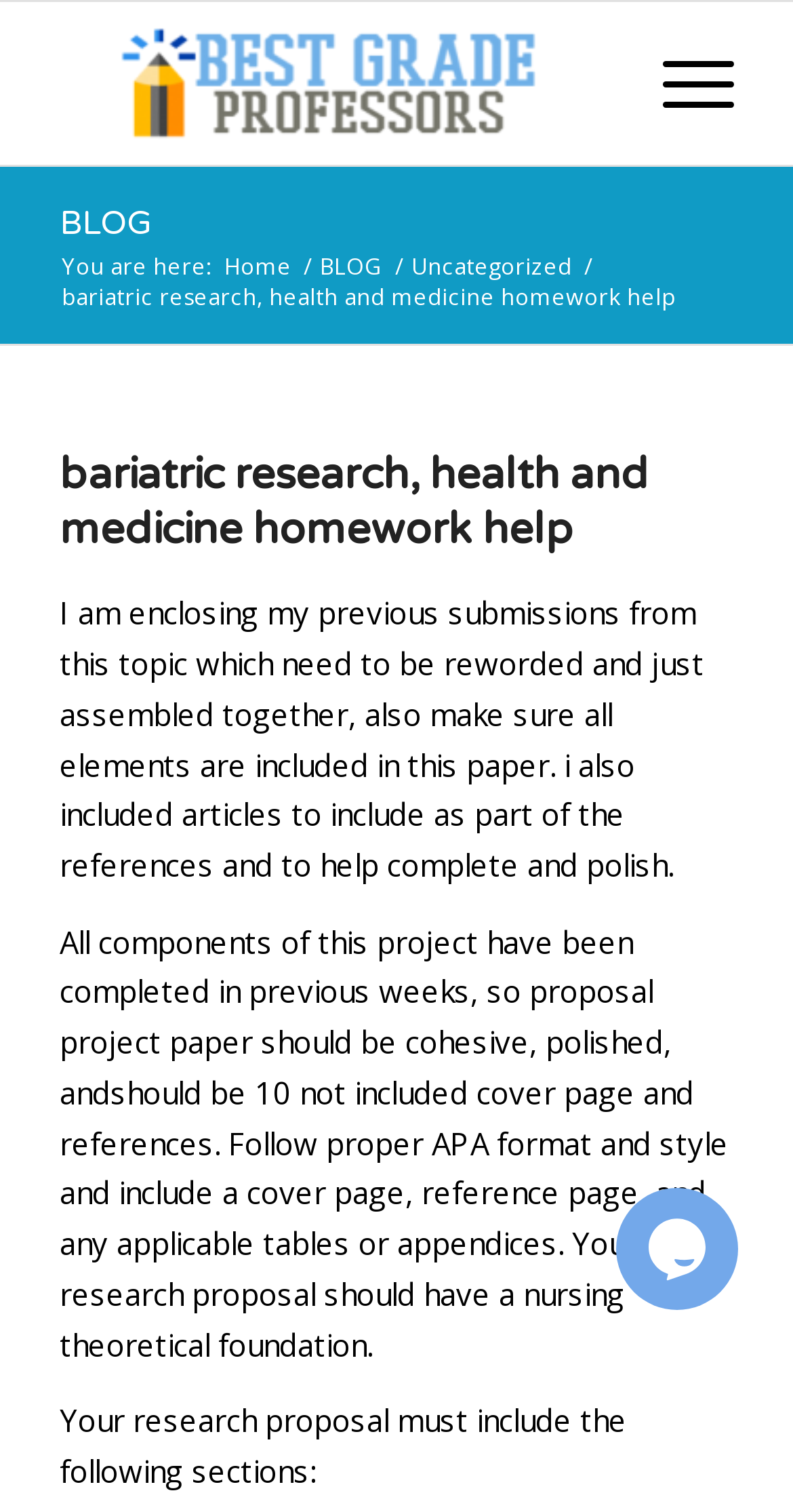Please respond in a single word or phrase: 
What is the location of the chat widget on the webpage?

Bottom right